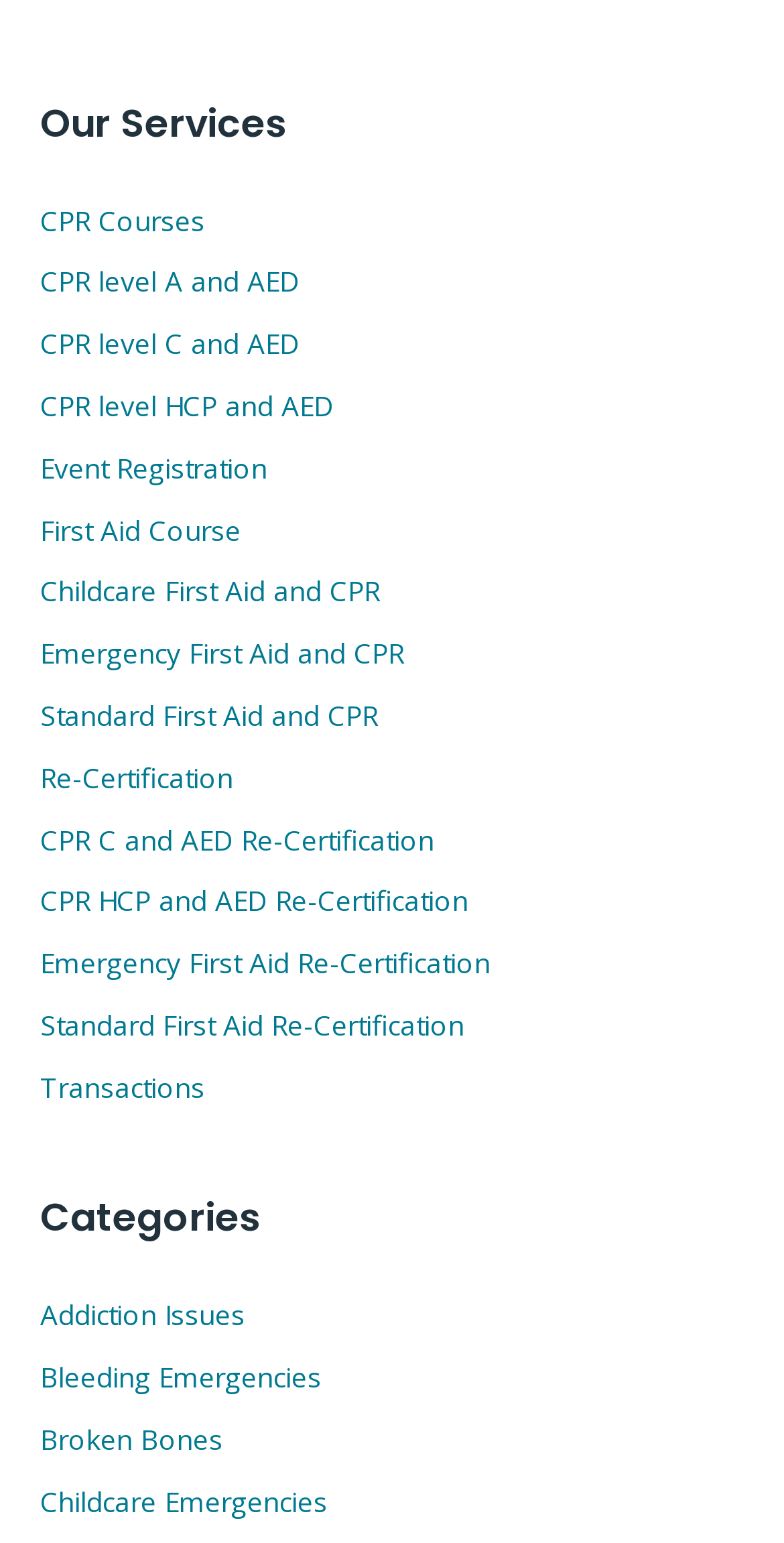Point out the bounding box coordinates of the section to click in order to follow this instruction: "View Event Registration".

[0.051, 0.29, 0.341, 0.315]